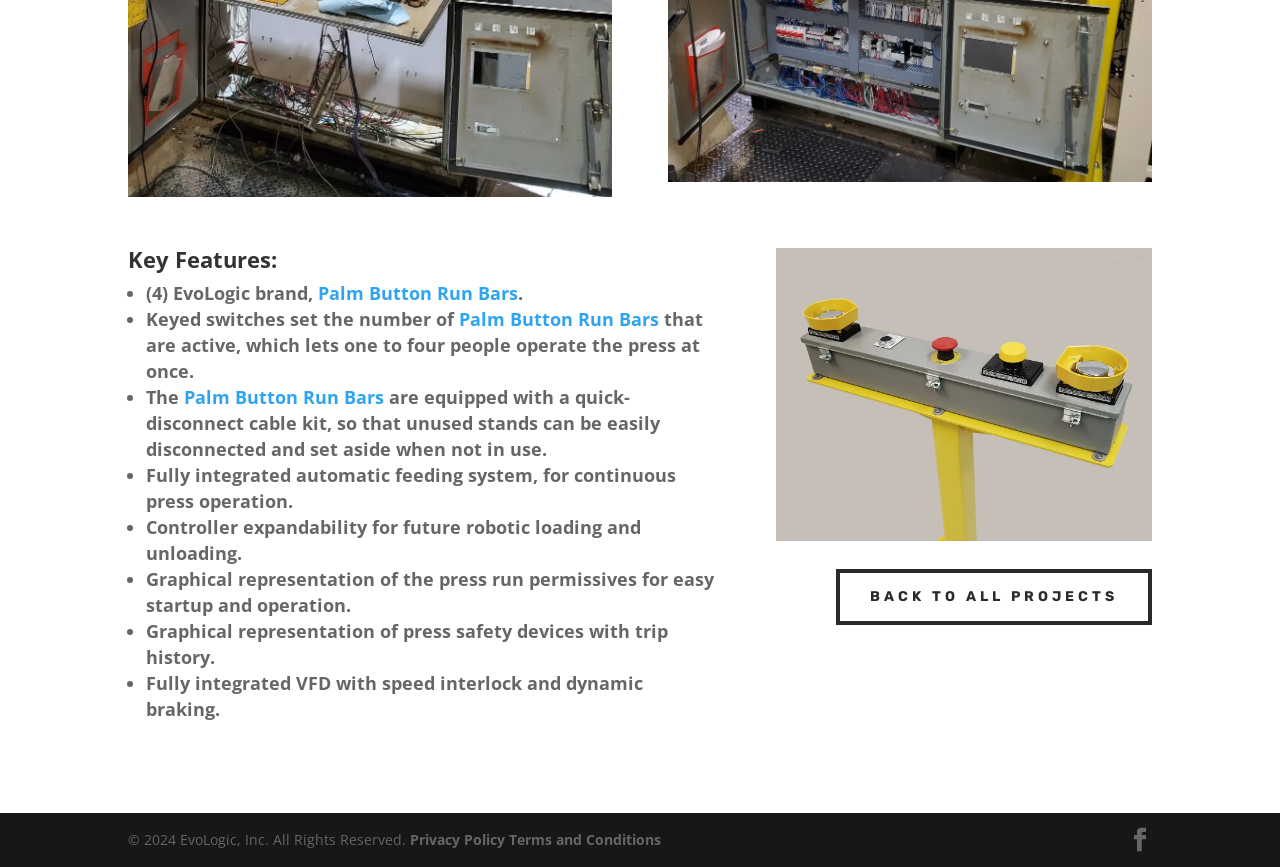Give a succinct answer to this question in a single word or phrase: 
How many key features are listed?

8